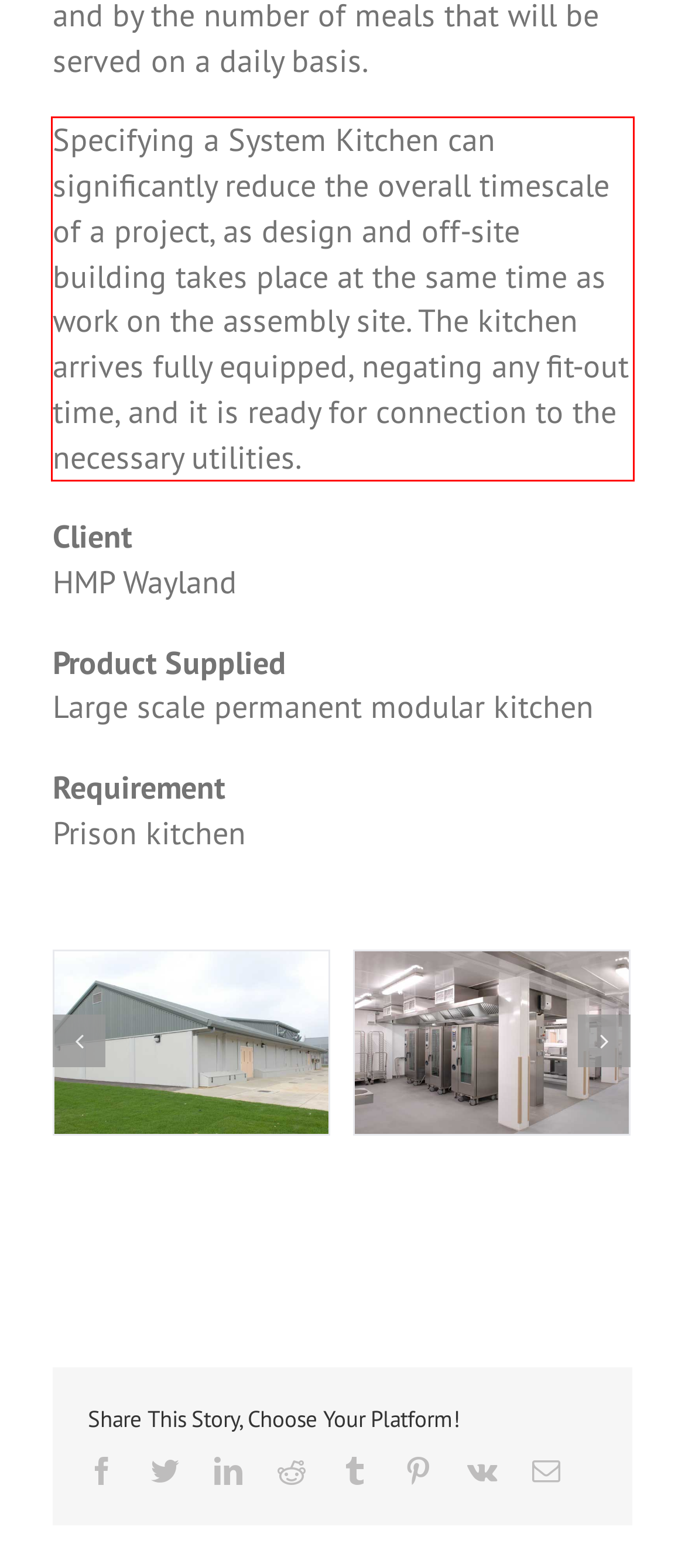You have a screenshot of a webpage with a UI element highlighted by a red bounding box. Use OCR to obtain the text within this highlighted area.

Specifying a System Kitchen can significantly reduce the overall timescale of a project, as design and off-site building takes place at the same time as work on the assembly site. The kitchen arrives fully equipped, negating any fit-out time, and it is ready for connection to the necessary utilities.